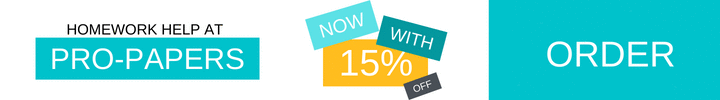What is the discount offered to new customers?
Refer to the image and give a detailed response to the question.

The discount offered to new customers can be determined by examining the colorful, overlapping text elements in the image, which highlight the key aspects of the service, including the text 'NOW WITH 15% OFF'.